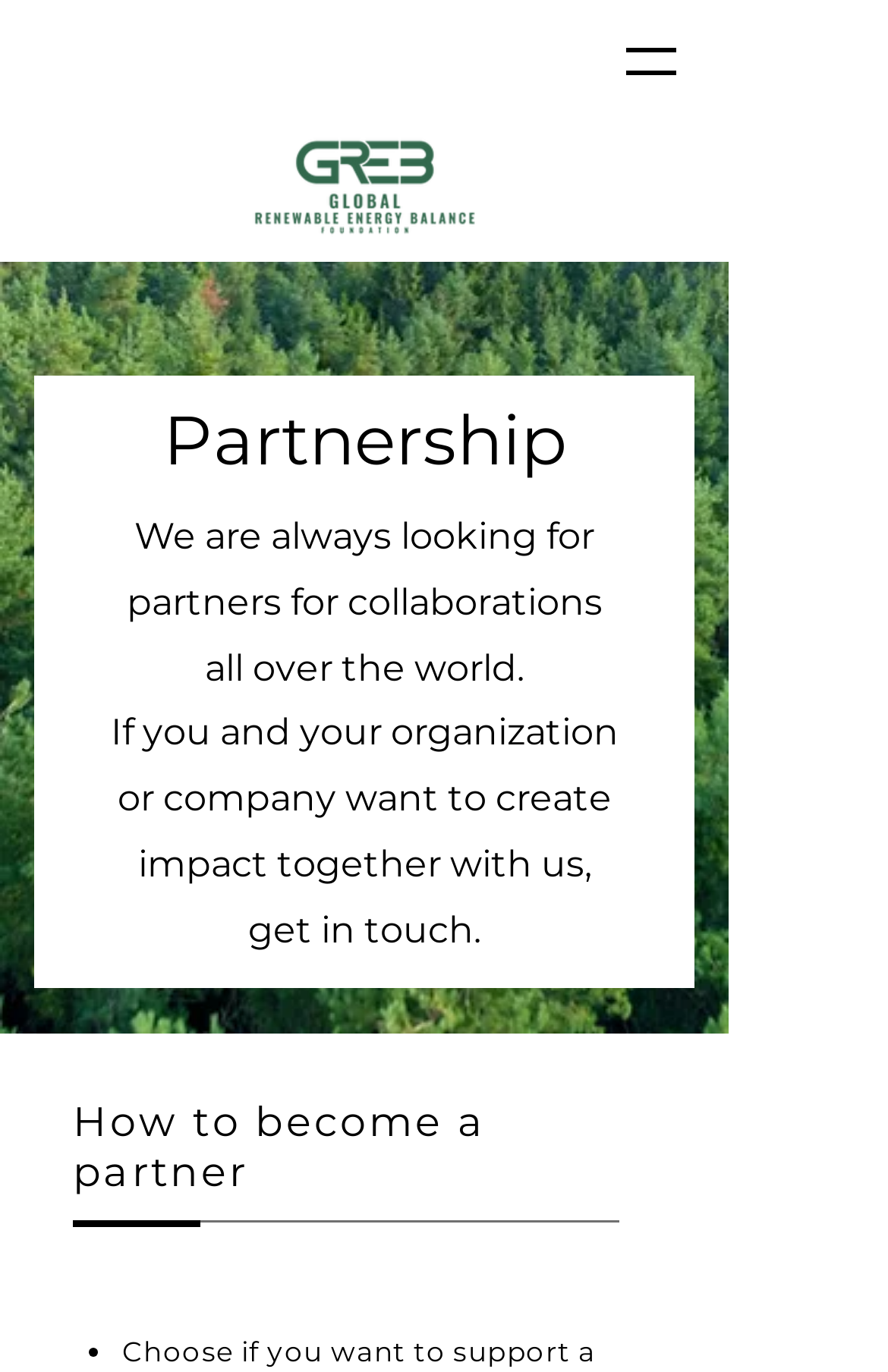Illustrate the webpage with a detailed description.

The webpage is about partnership opportunities with Greb. At the top right corner, there is a button to open a navigation menu. Below the button, there is a logo image, "png-01 (1).png", which takes up about half of the screen width. 

To the right of the logo, there is a heading that reads "Partnership". Below the heading, there is a paragraph of text that explains the purpose of partnerships, stating that they are always looking for partners for collaborations worldwide. 

Further down, there is another paragraph that encourages organizations or companies to get in touch if they want to create an impact together with Greb. 

At the bottom of the page, there is a heading that asks "How to become a partner". Below this heading, there is a list, indicated by a bullet point, but the list content is not specified.